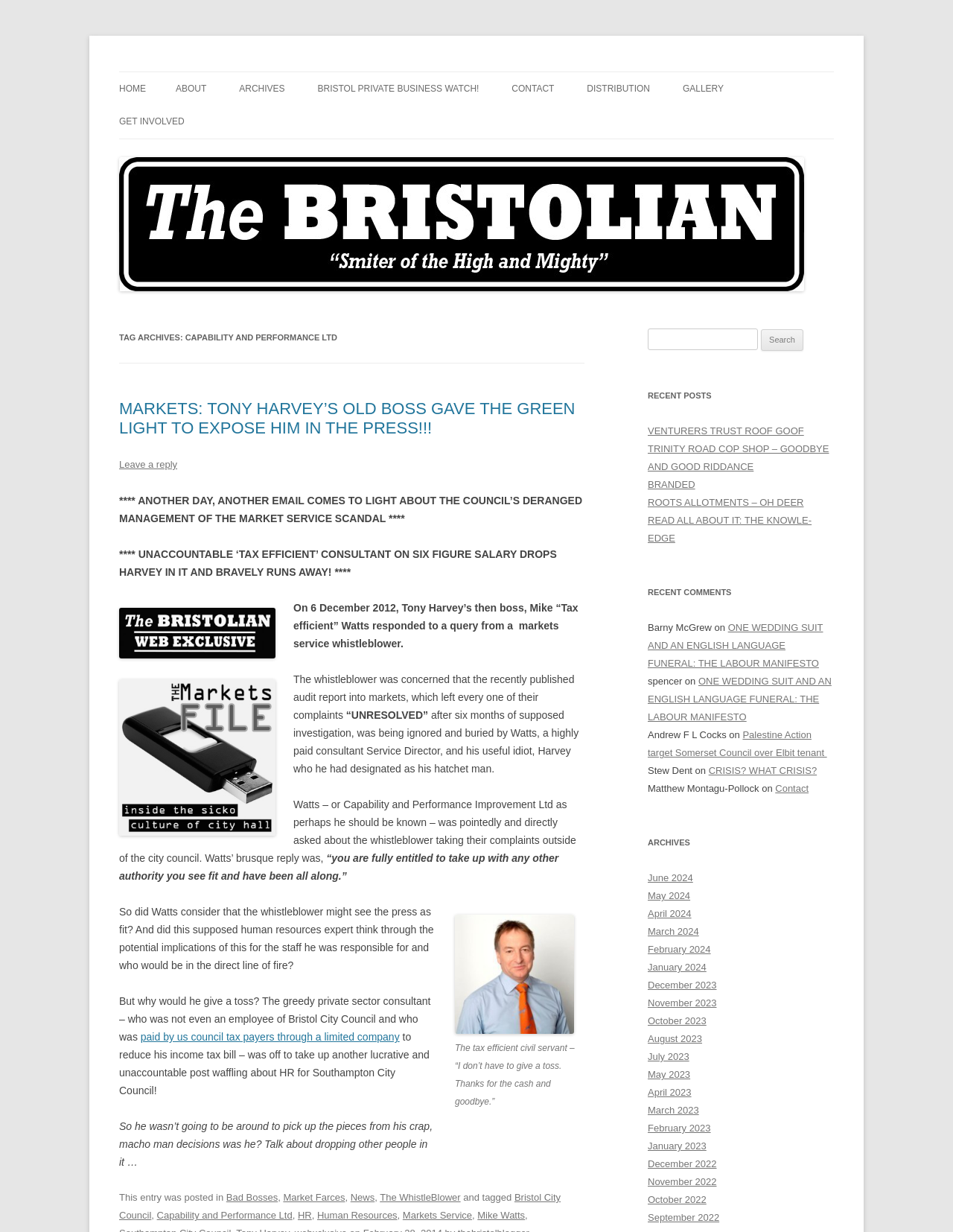Determine the bounding box coordinates for the area that needs to be clicked to fulfill this task: "View the 'RECENT POSTS'". The coordinates must be given as four float numbers between 0 and 1, i.e., [left, top, right, bottom].

[0.68, 0.314, 0.875, 0.328]